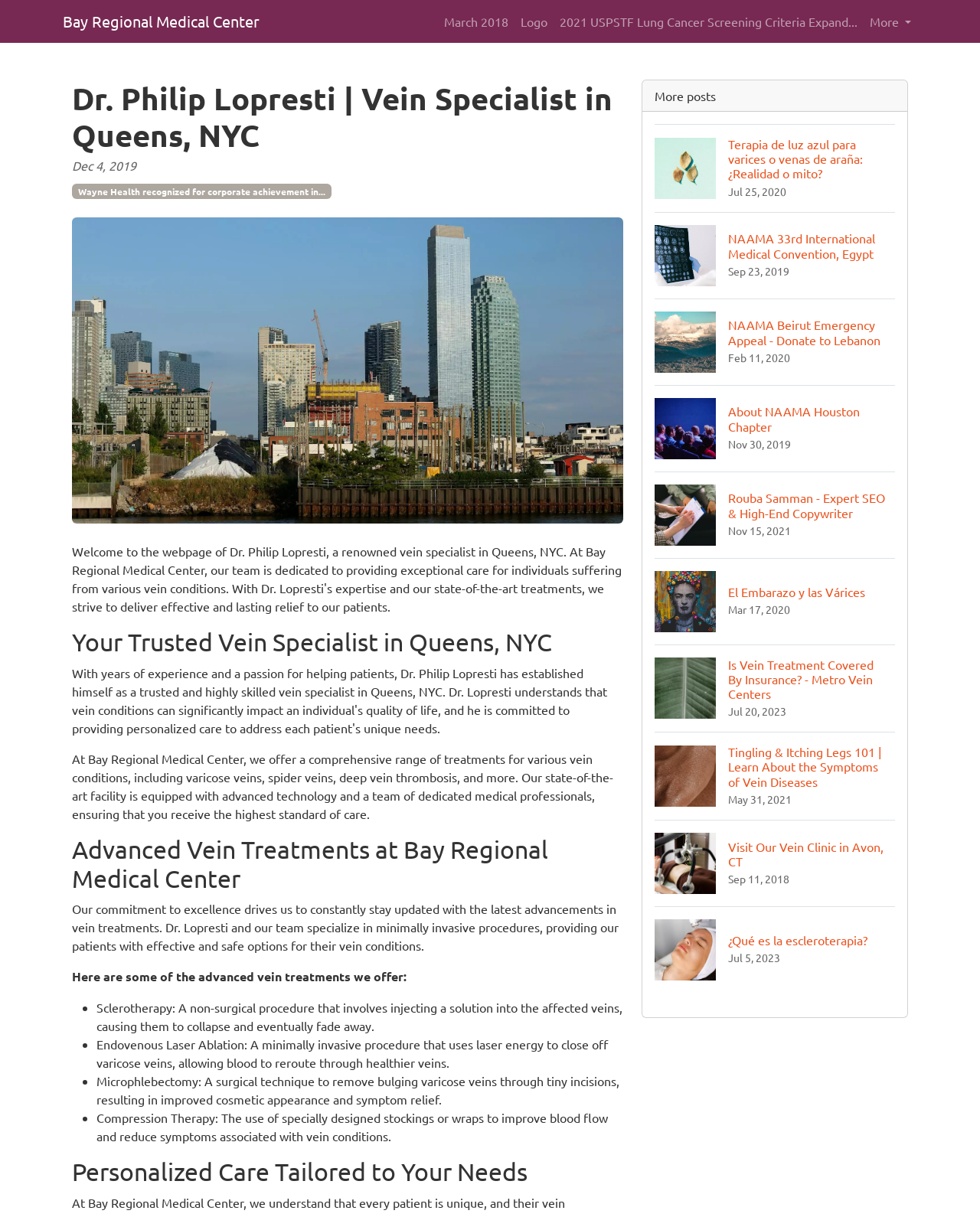Identify the webpage's primary heading and generate its text.

Dr. Philip Lopresti | Vein Specialist in Queens, NYC